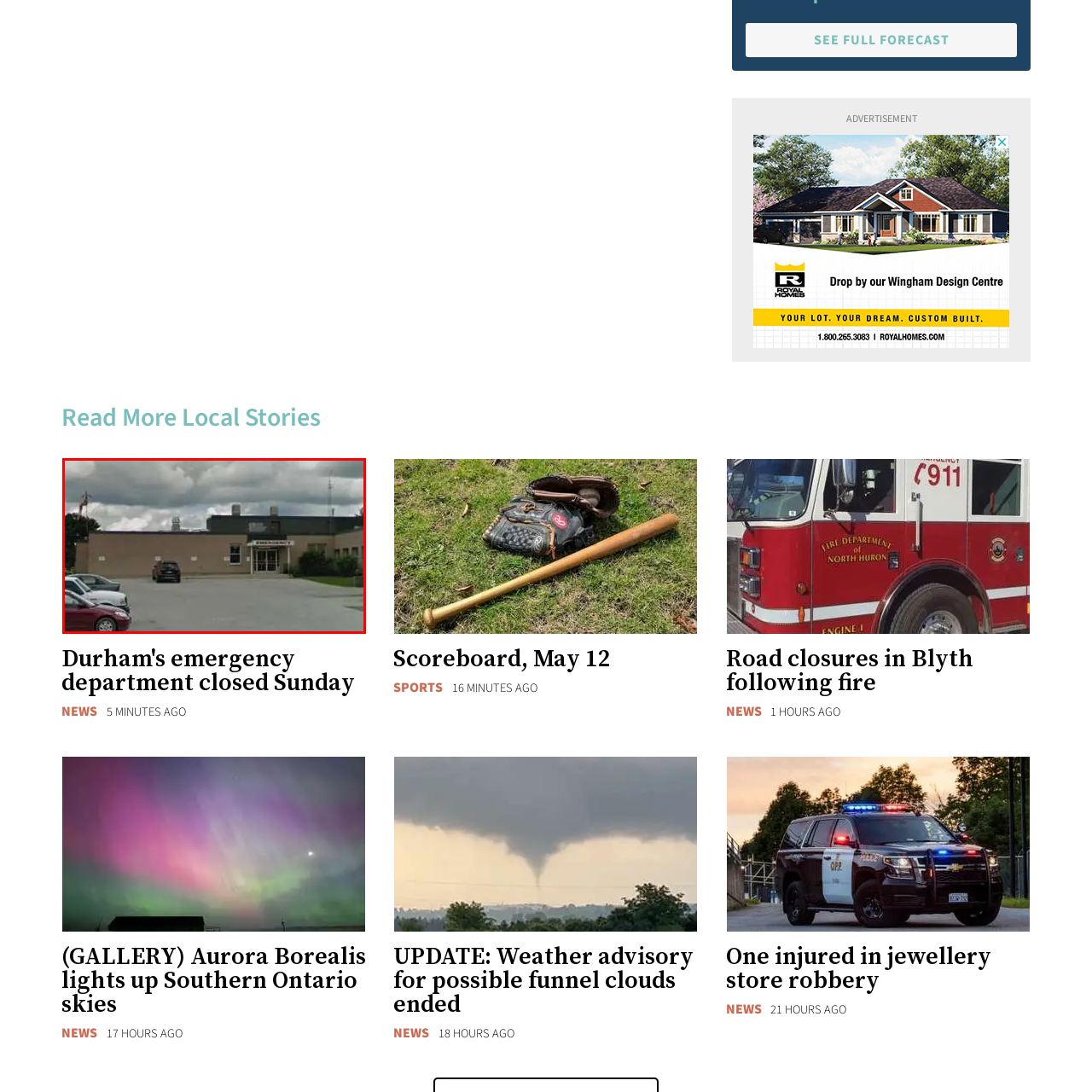What type of vehicles are parked in front of the hospital?  
Study the image enclosed by the red boundary and furnish a detailed answer based on the visual details observed in the image.

The question asks about the types of vehicles parked in front of the hospital. According to the caption, there are a silver car and a black SUV parked in the parking area.